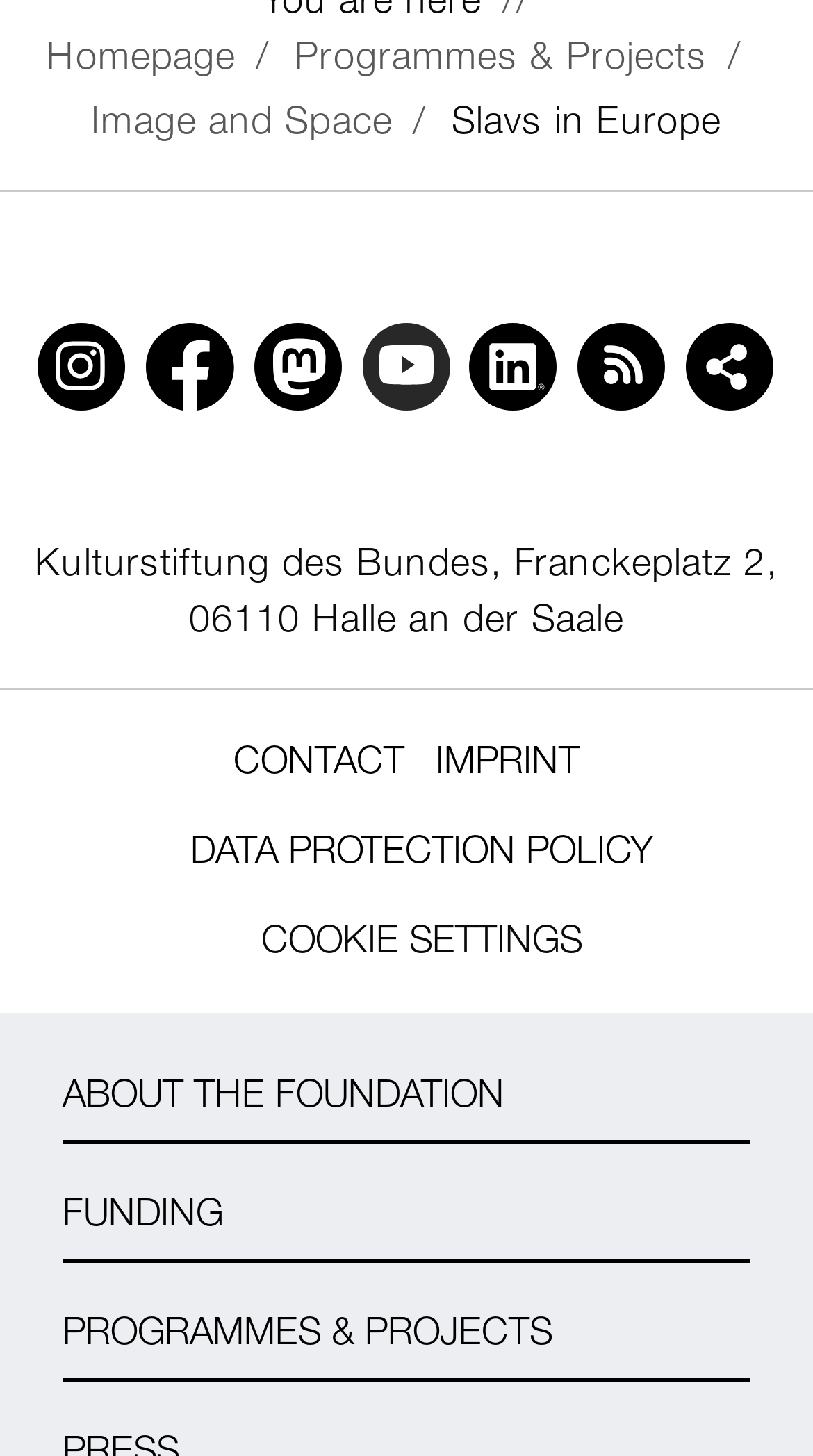How many navigation sections are there?
Respond to the question with a well-detailed and thorough answer.

I identified two navigation sections: 'Soziale Medien' and 'Service navigation', which contain links to various pages and social media platforms.